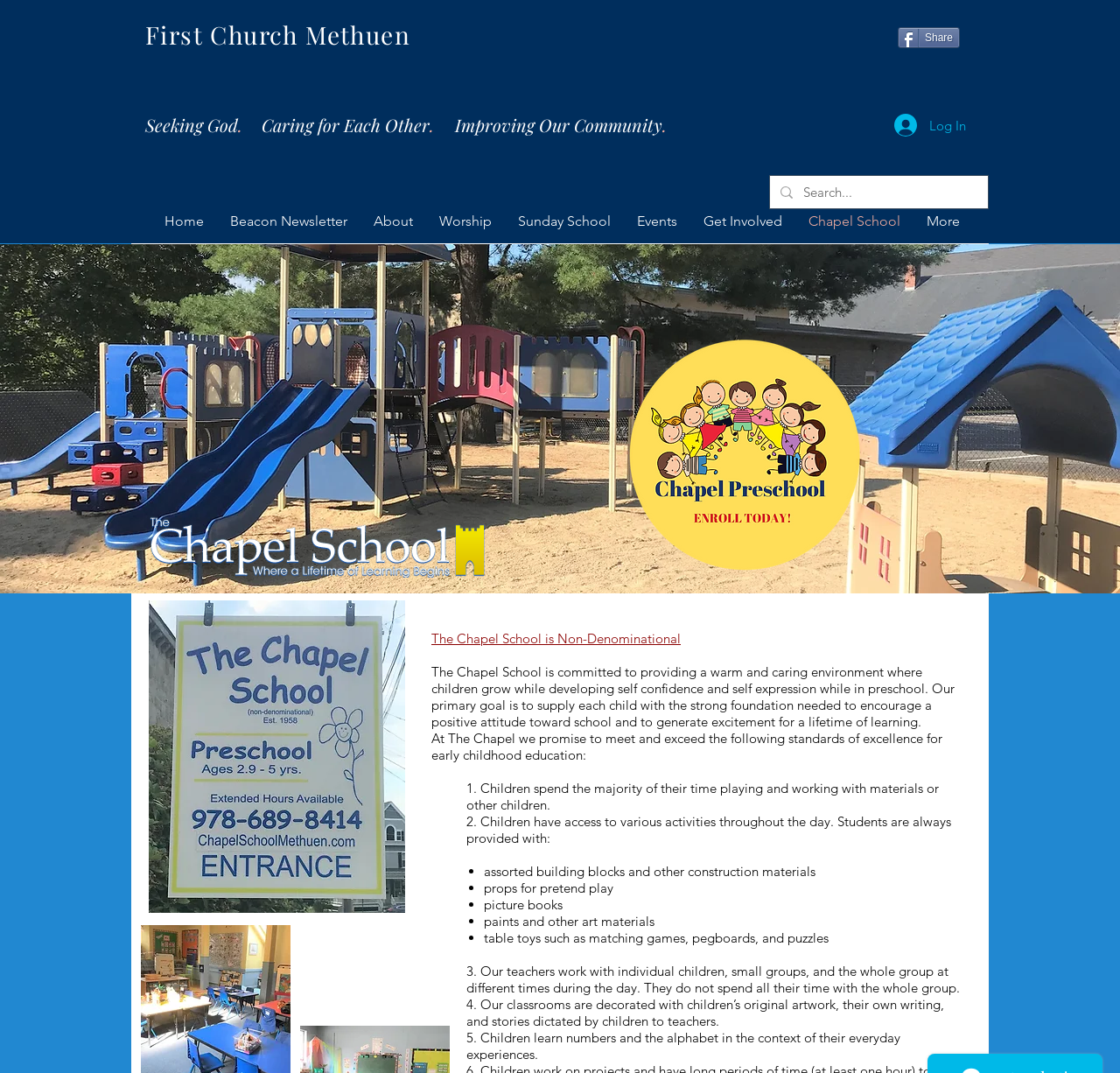Please determine the main heading text of this webpage.

First Church Methuen